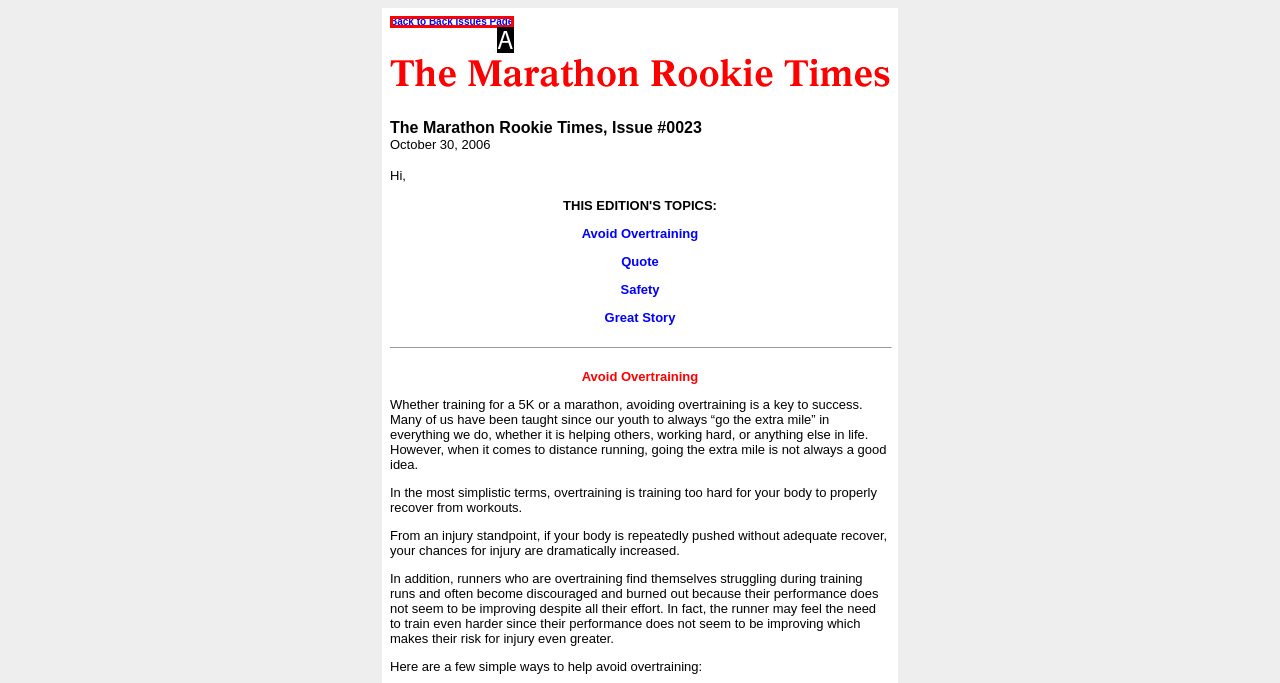From the choices given, find the HTML element that matches this description: Back to Back Issues Page. Answer with the letter of the selected option directly.

A